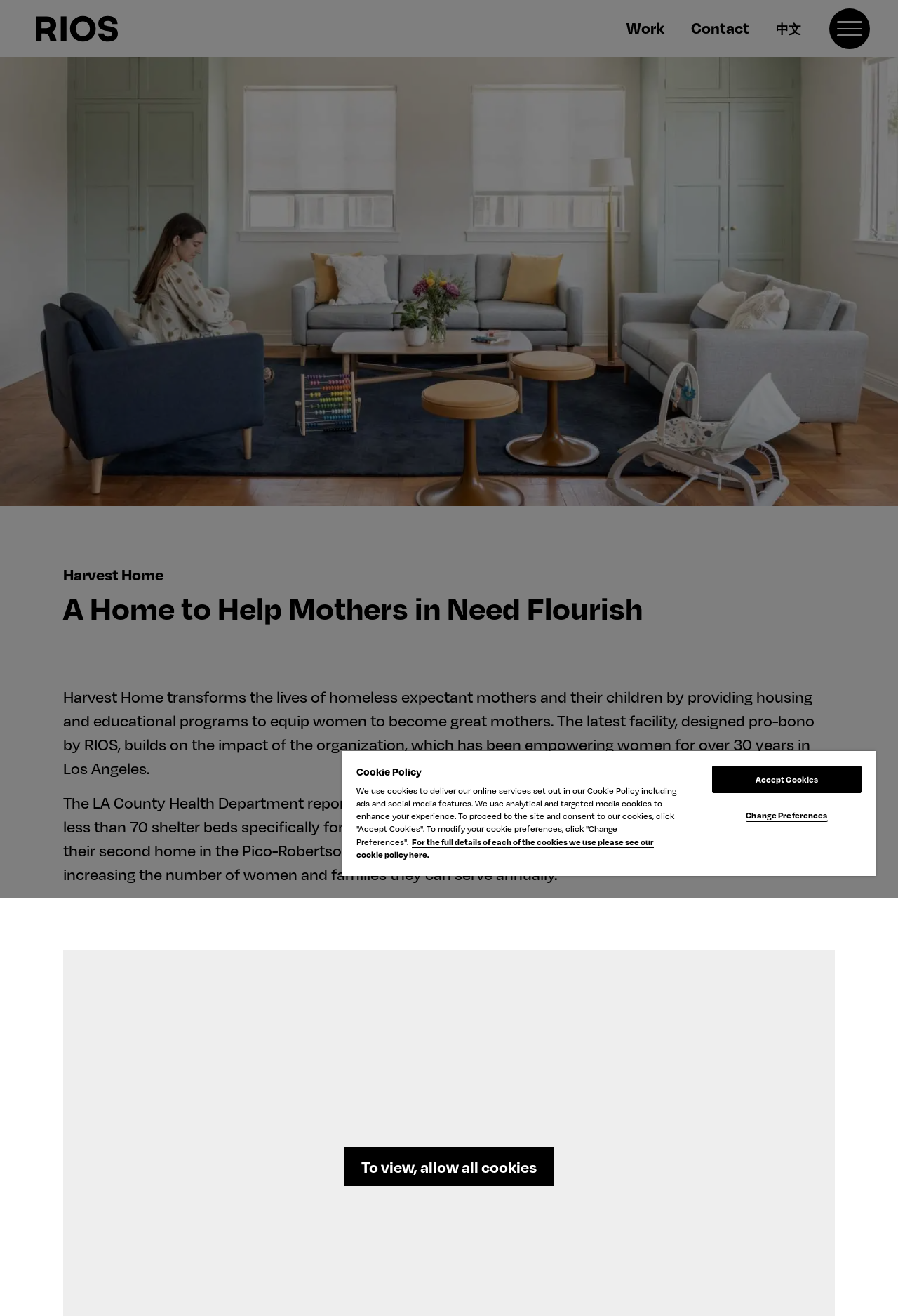Please mark the clickable region by giving the bounding box coordinates needed to complete this instruction: "Click the 'Work' link".

[0.698, 0.012, 0.74, 0.03]